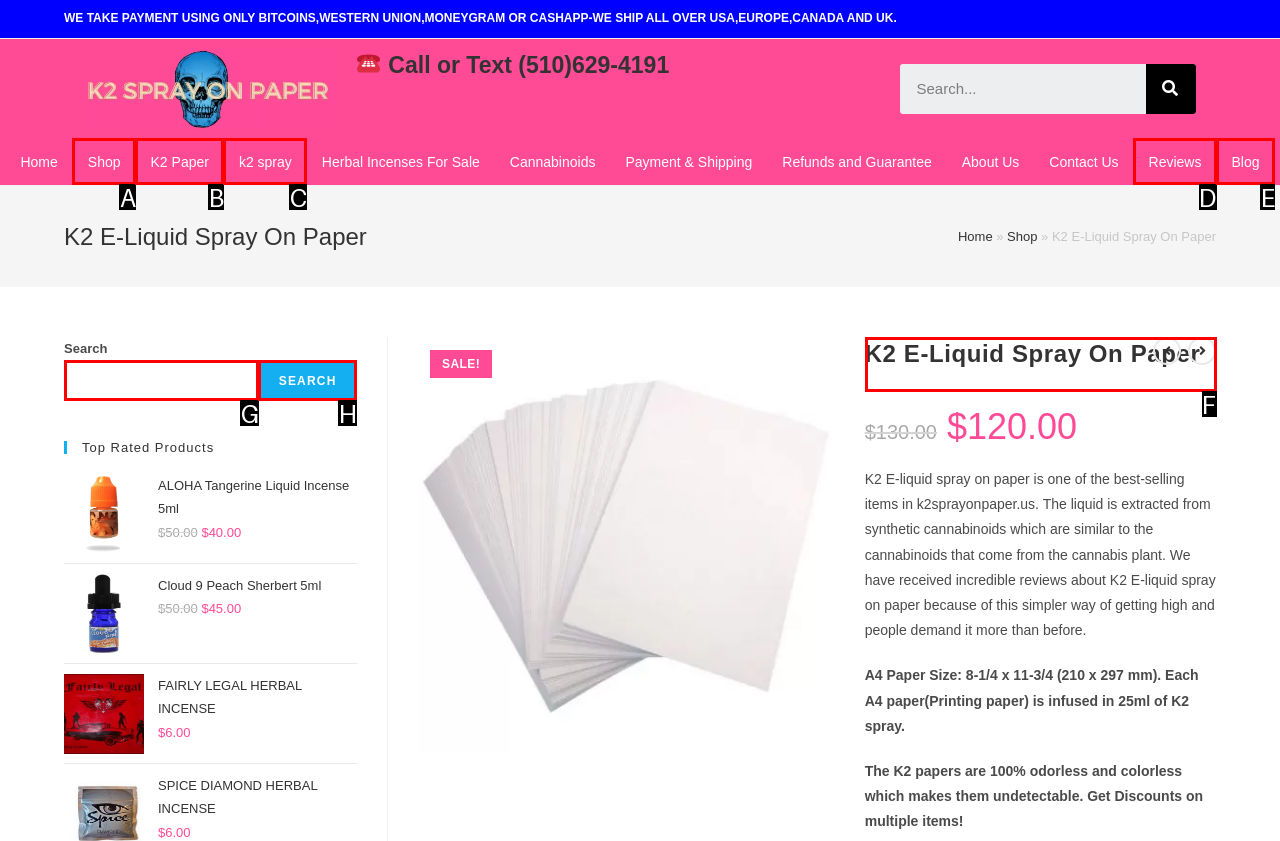To achieve the task: Learn more about K2 E-Liquid Spray On Paper, indicate the letter of the correct choice from the provided options.

F